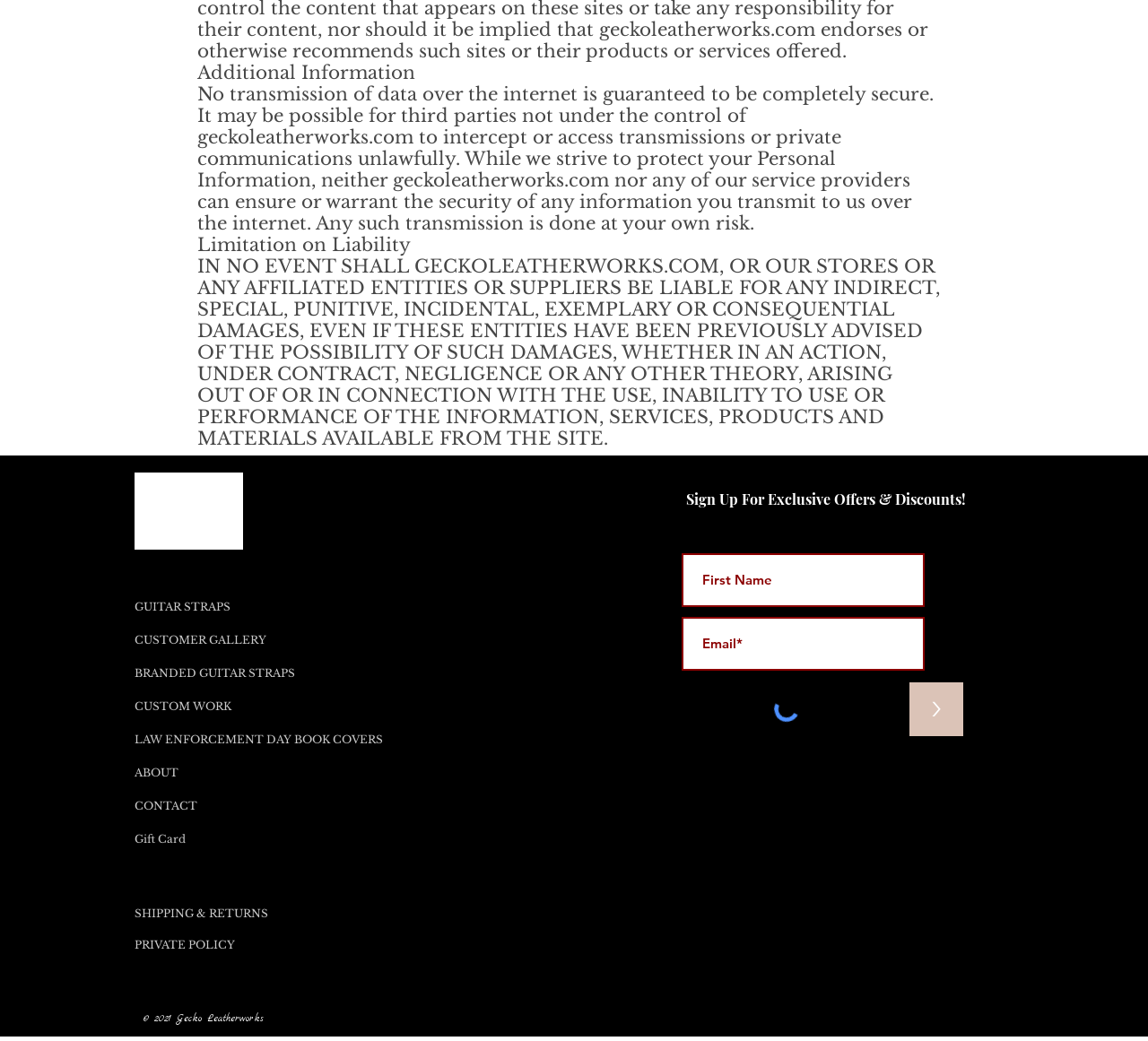What is the name of the company behind this website?
Provide a detailed and well-explained answer to the question.

The static text at the bottom of the page reads '© 2021 Gecko Leatherworks', which indicates that the company behind this website is Gecko Leatherworks.